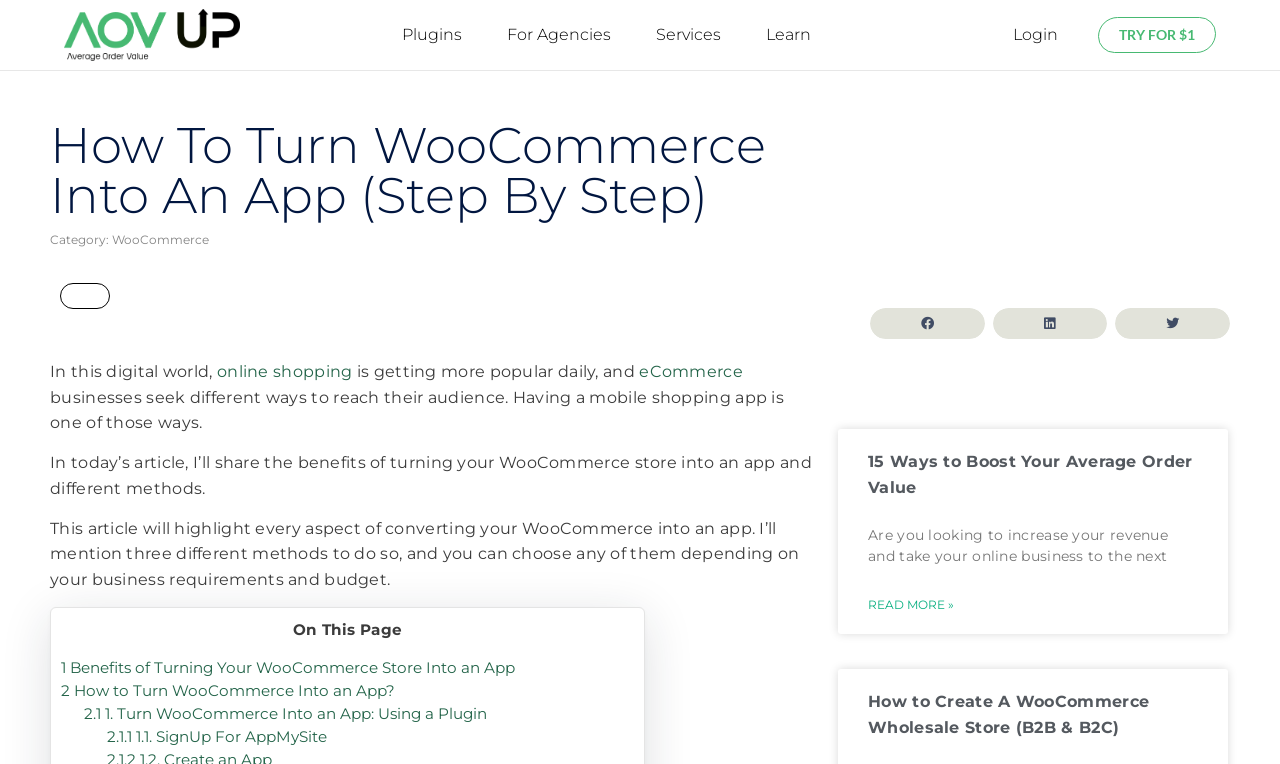Provide a brief response to the question using a single word or phrase: 
What is the category of this article?

WooCommerce